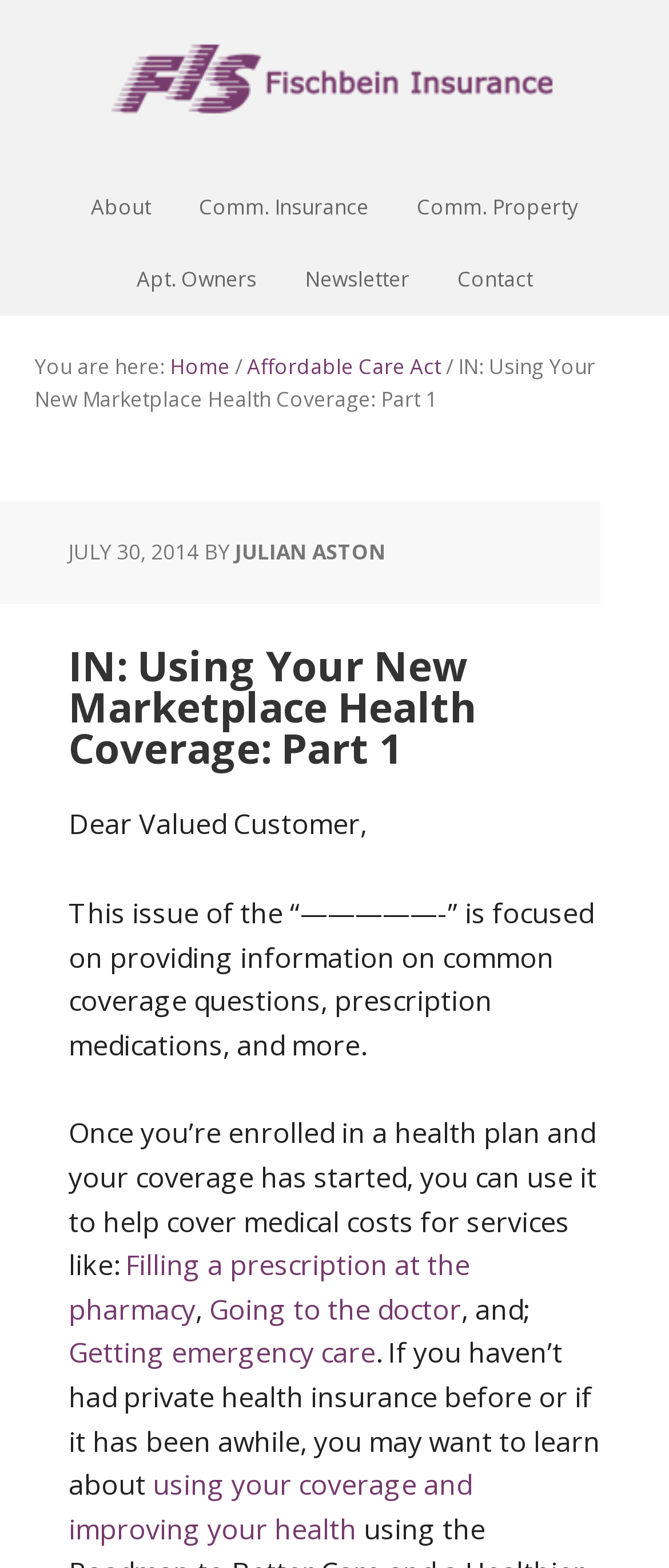What is the name of the insurance company?
Based on the image, answer the question with a single word or brief phrase.

Fischbein Insurance